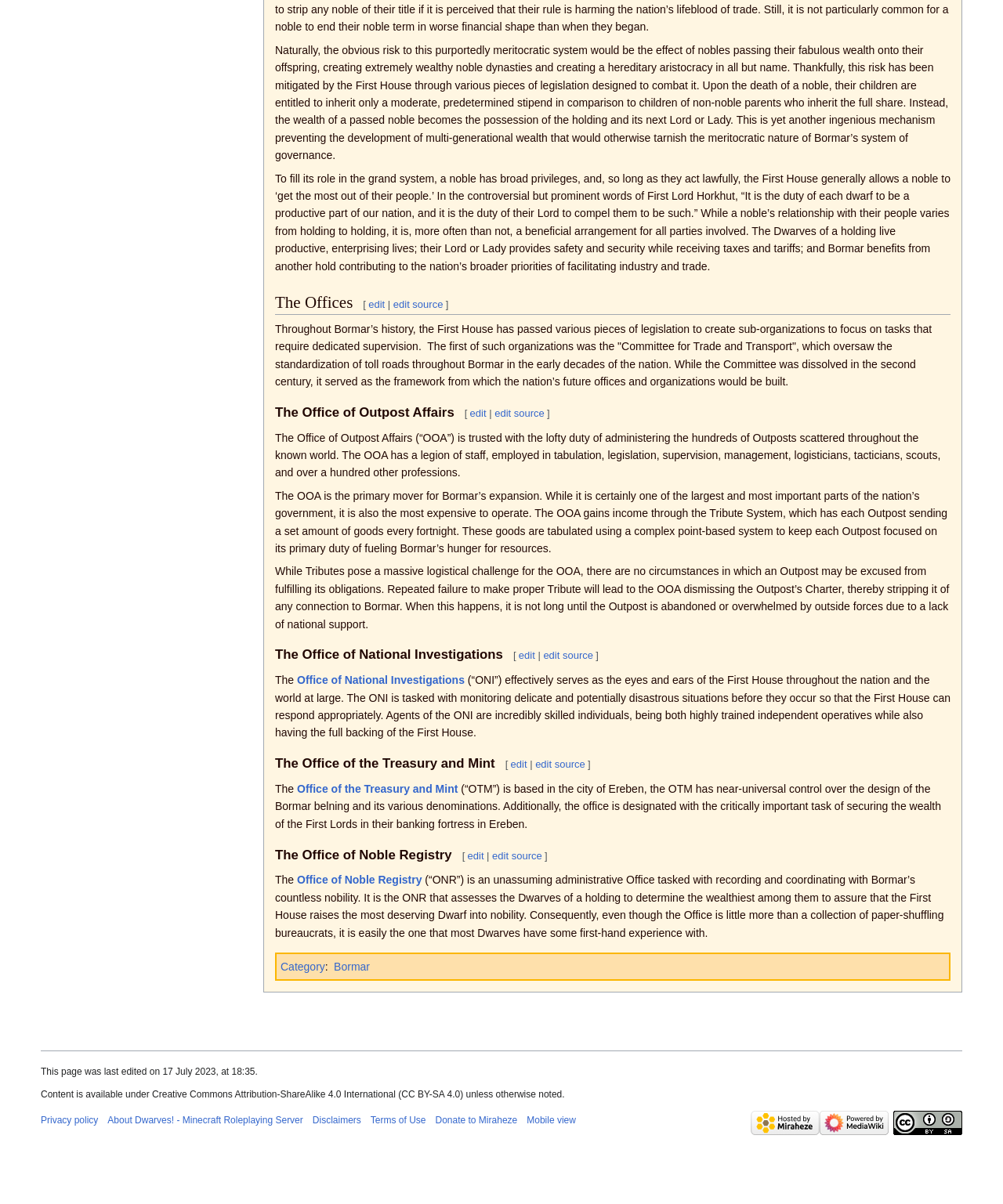Based on the element description: "Donate to Miraheze", identify the UI element and provide its bounding box coordinates. Use four float numbers between 0 and 1, [left, top, right, bottom].

[0.434, 0.926, 0.516, 0.935]